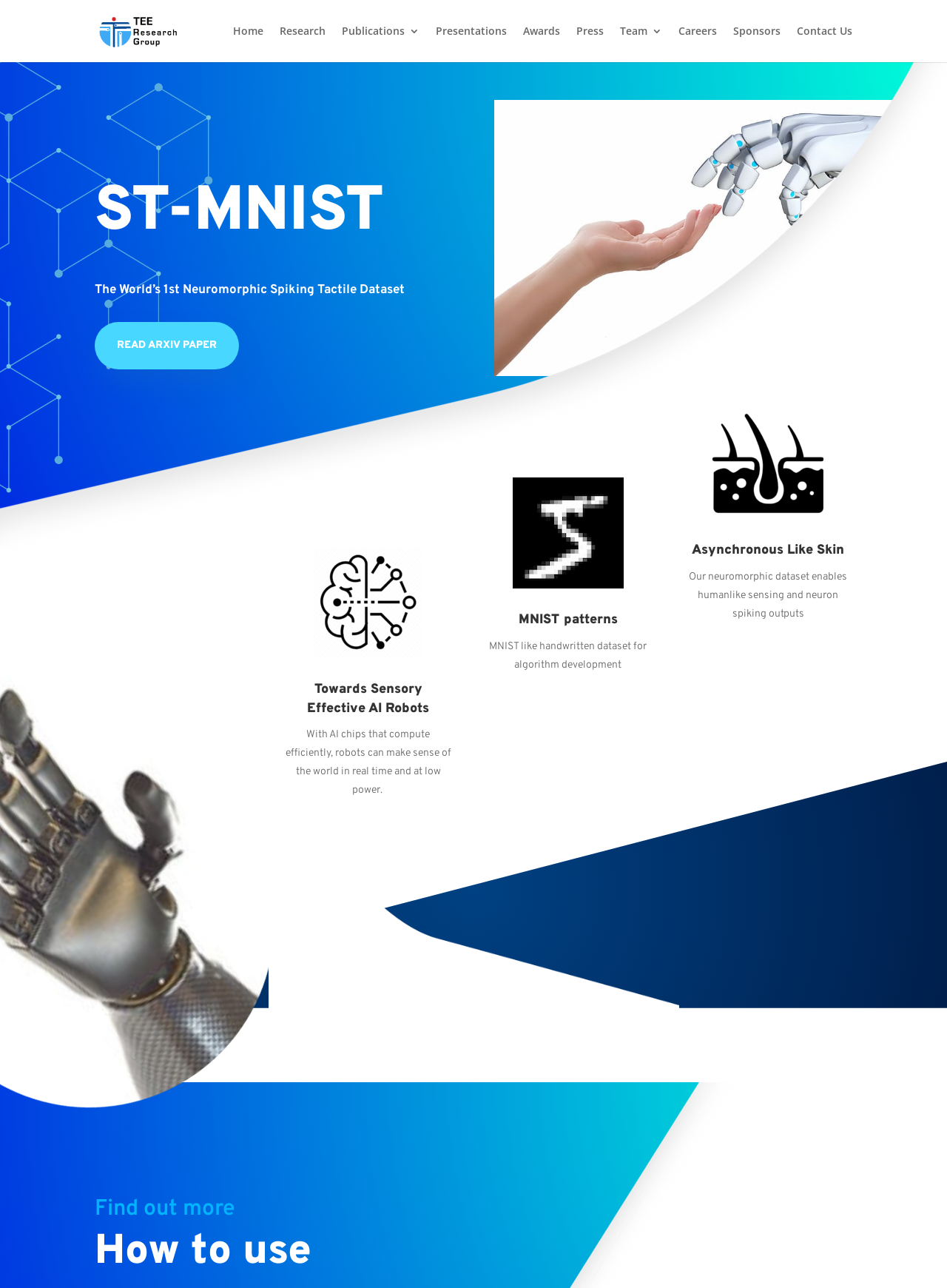Determine the bounding box coordinates of the region to click in order to accomplish the following instruction: "read the ARXIV paper". Provide the coordinates as four float numbers between 0 and 1, specifically [left, top, right, bottom].

[0.1, 0.25, 0.252, 0.287]